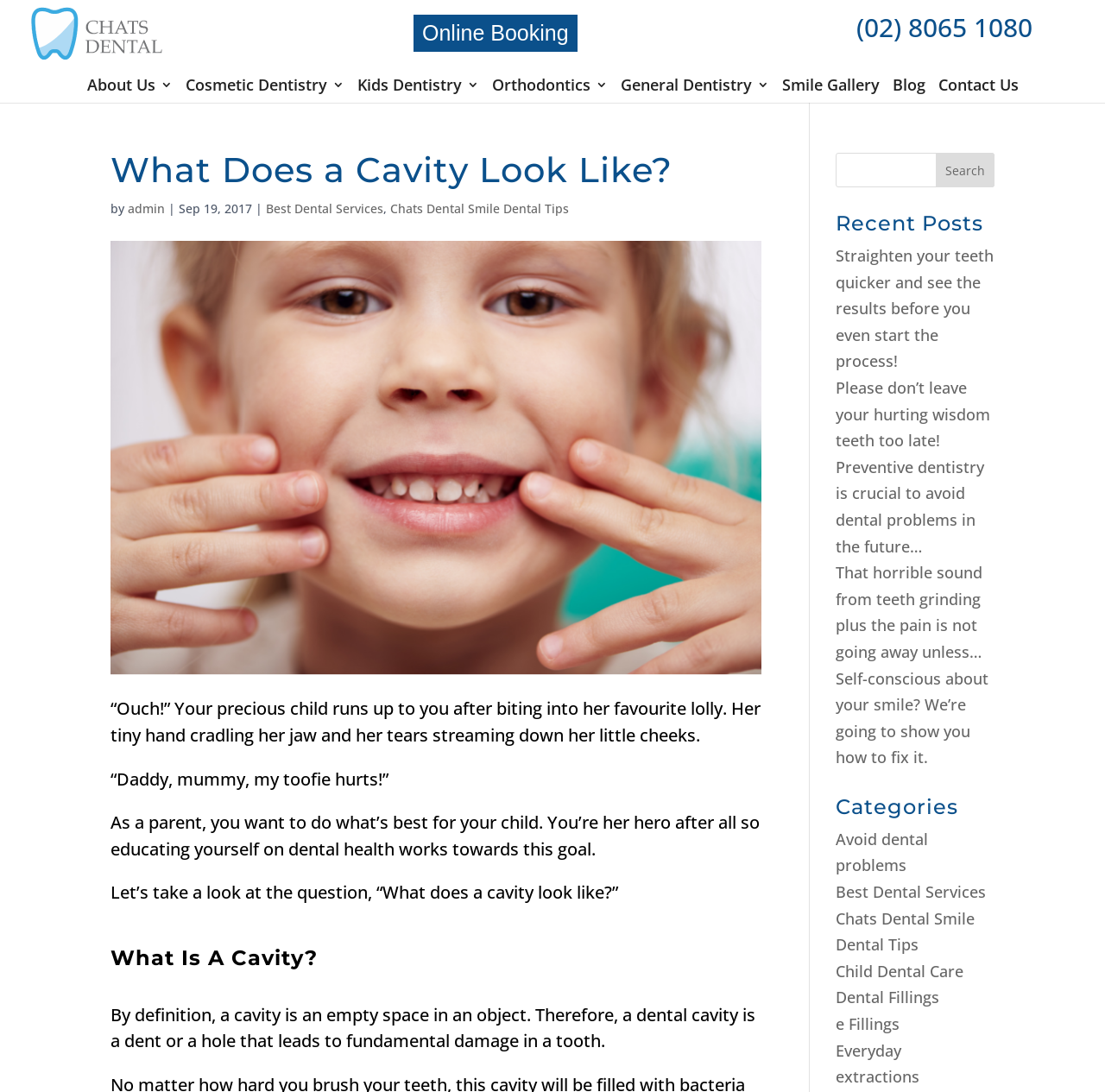Locate the bounding box of the UI element described in the following text: "Contact Us".

[0.849, 0.072, 0.921, 0.094]